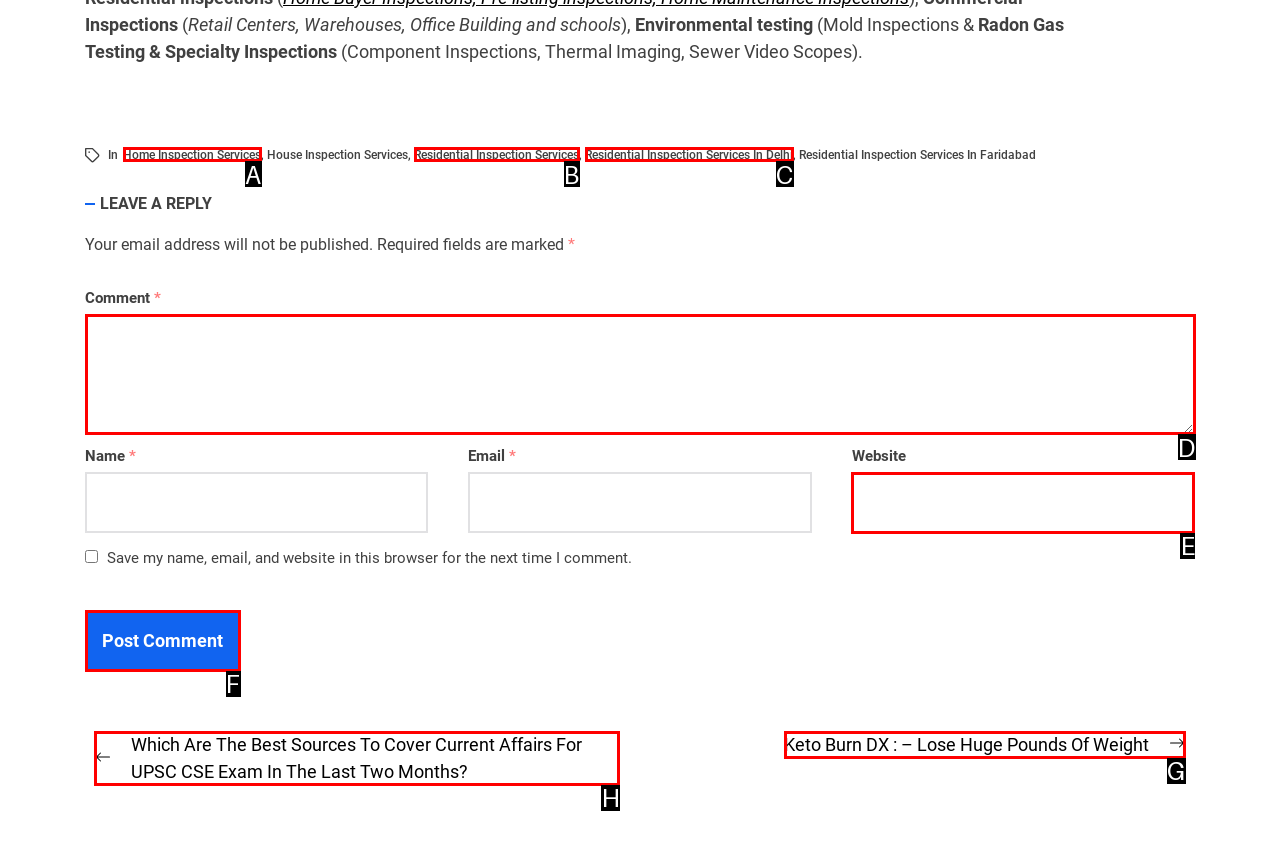Determine the appropriate lettered choice for the task: Go to previous post. Reply with the correct letter.

H